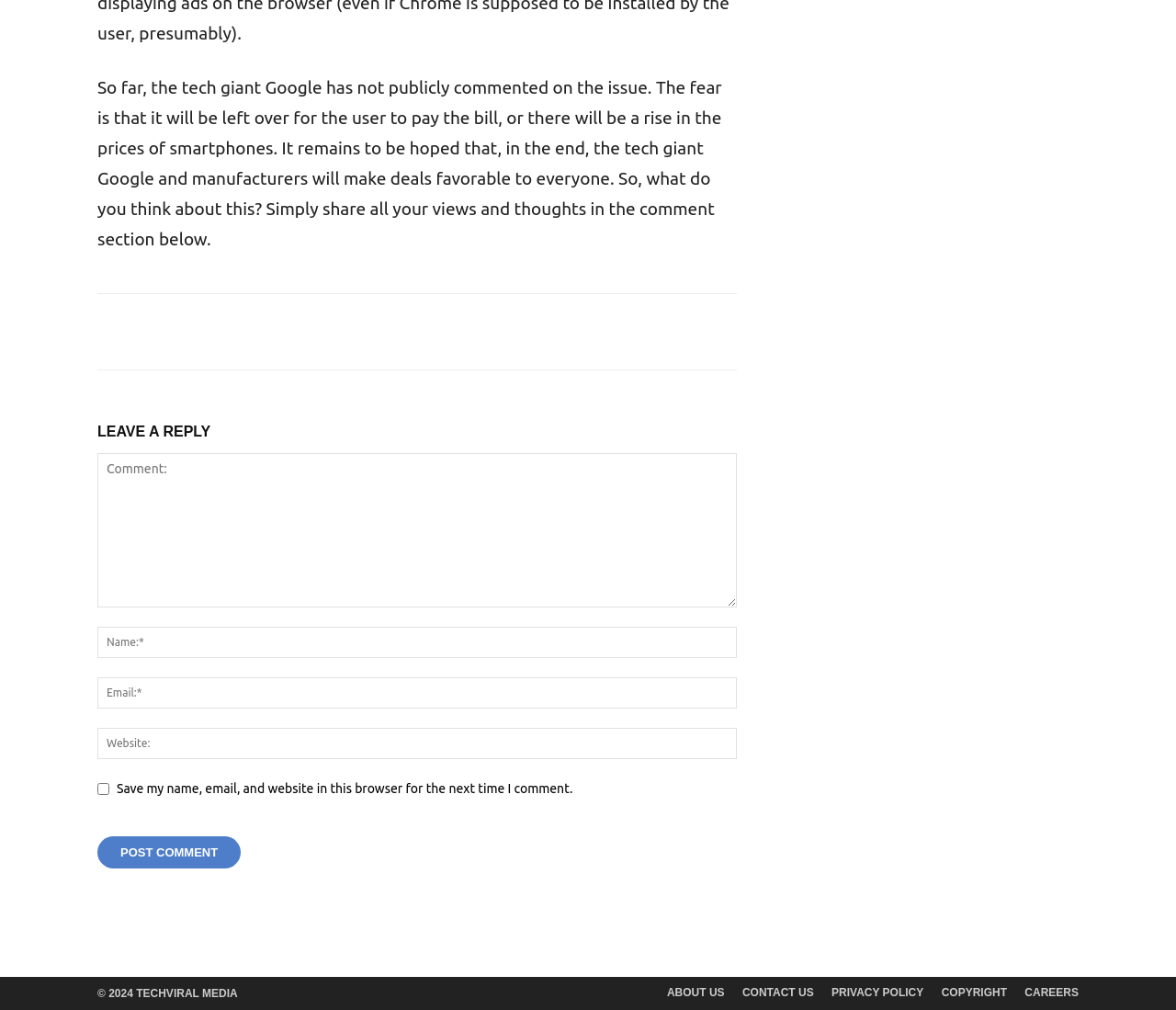Find the bounding box coordinates of the area to click in order to follow the instruction: "Check the privacy policy".

[0.707, 0.974, 0.785, 0.991]